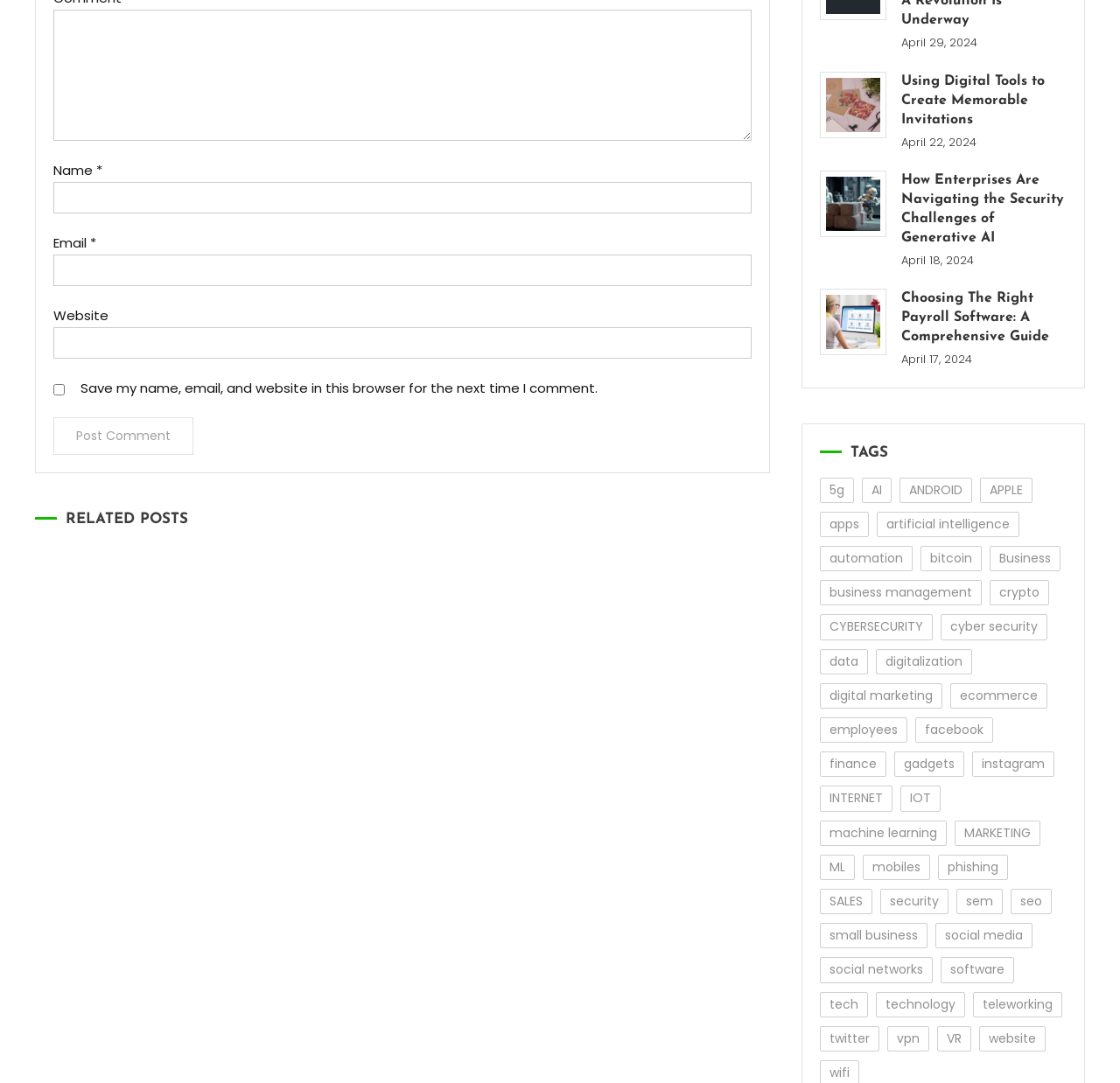What is the purpose of the checkbox?
Please interpret the details in the image and answer the question thoroughly.

The checkbox is labeled 'Save my name, email, and website in this browser for the next time I comment.' This suggests that its purpose is to save the user's comment information for future use.